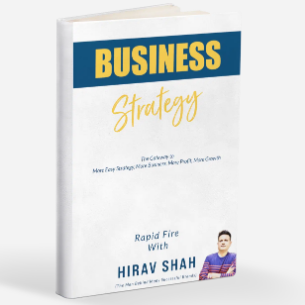Answer the question in one word or a short phrase:
What is the primary color of the book cover?

White